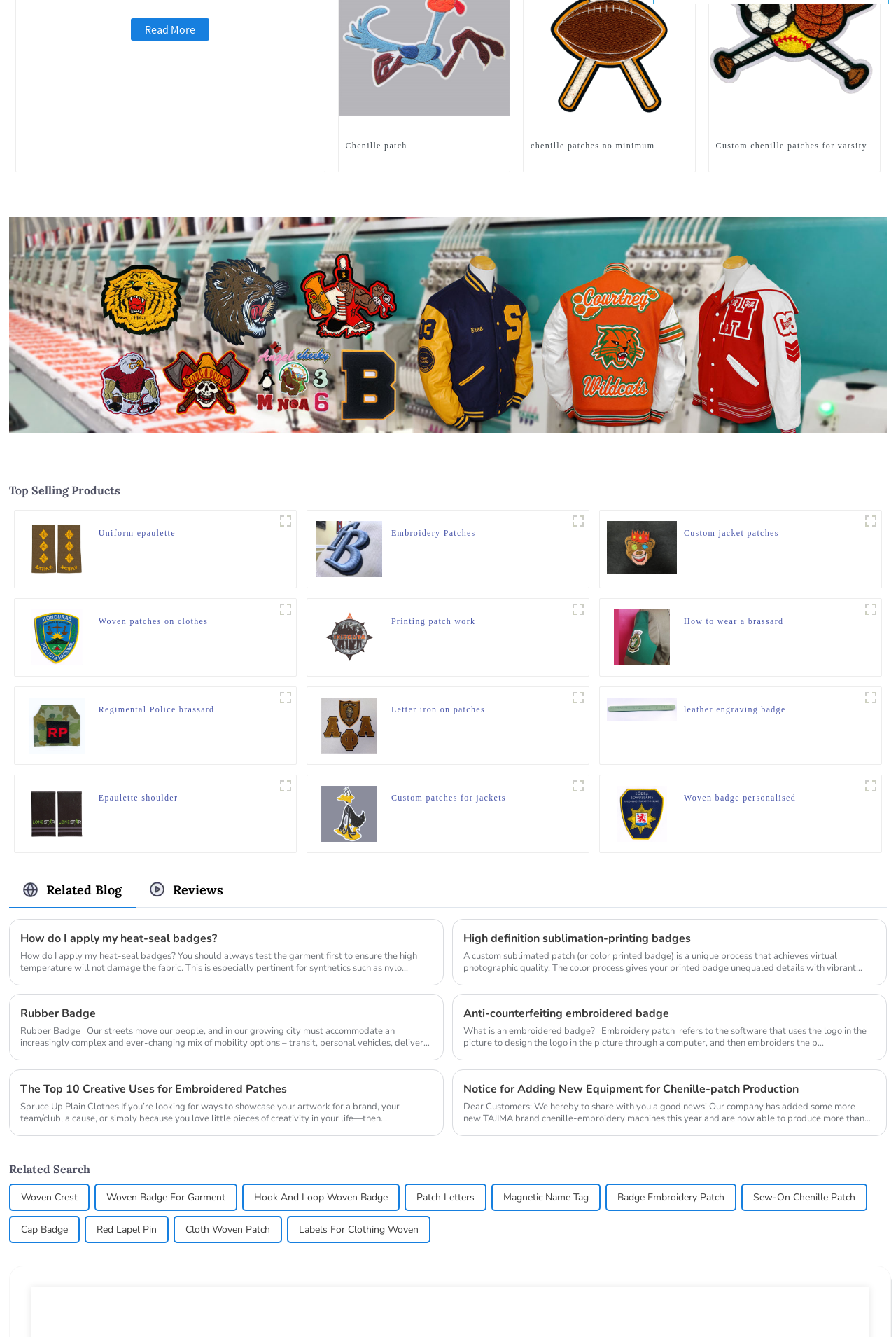Answer the following query with a single word or phrase:
What is the difference between 'Chenille patch' and 'Custom chenille patches for varsity'?

One is custom